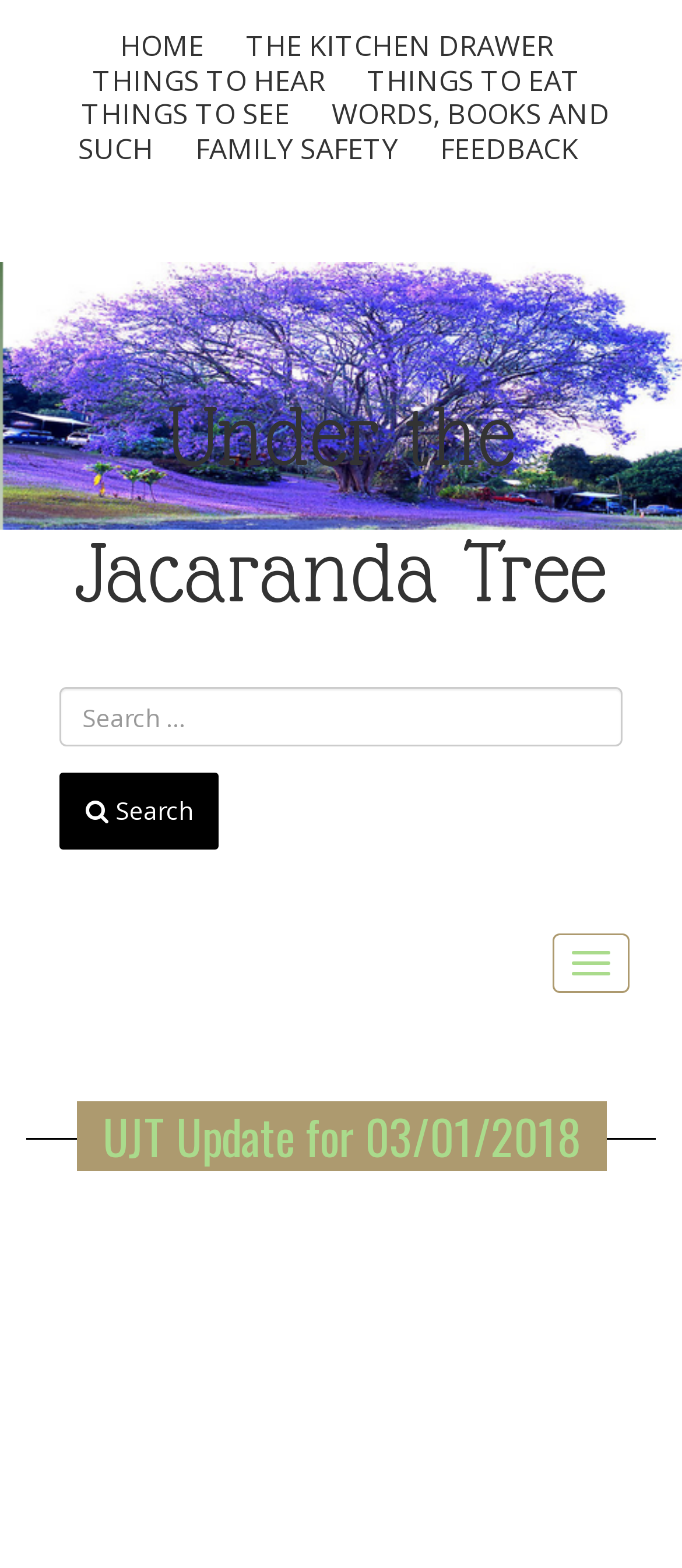What is the purpose of the button 'Toggle navigation'?
Give a single word or phrase answer based on the content of the image.

To toggle navigation